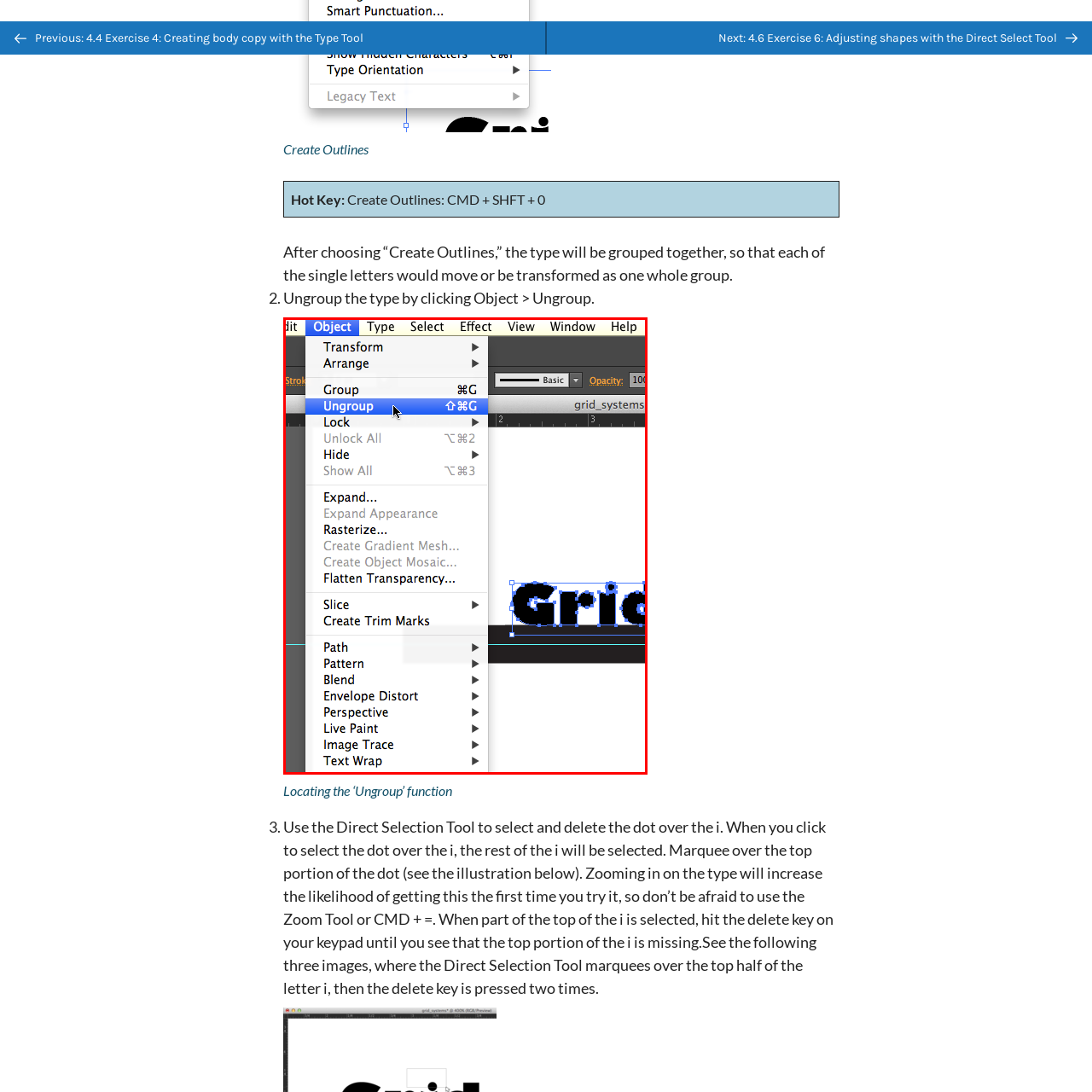Pay attention to the section outlined in red, What is the purpose of the 'Ungroup' function? 
Reply with a single word or phrase.

Separate grouped objects